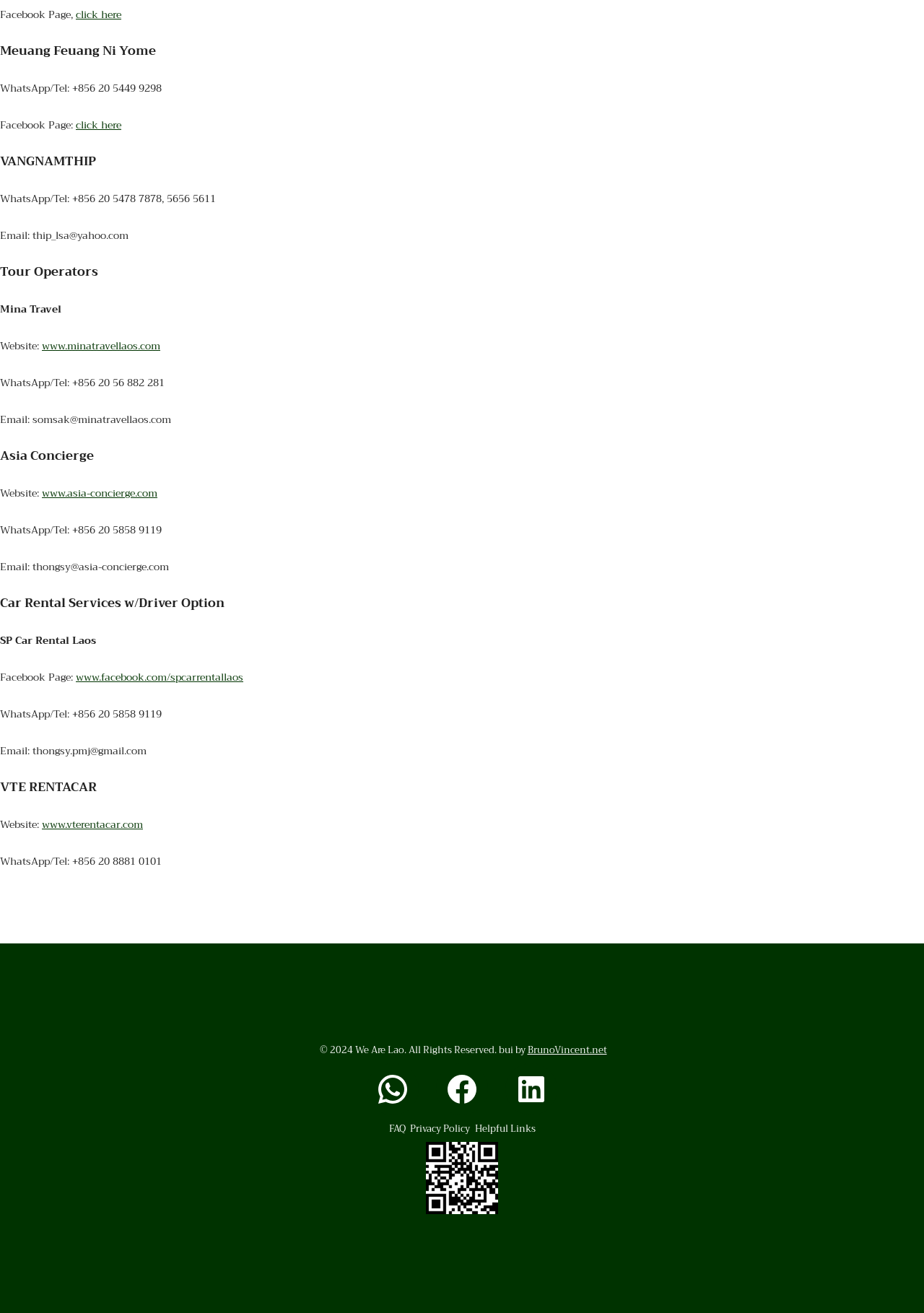Please identify the bounding box coordinates of the clickable region that I should interact with to perform the following instruction: "Visit Mina Travel website". The coordinates should be expressed as four float numbers between 0 and 1, i.e., [left, top, right, bottom].

[0.045, 0.257, 0.173, 0.27]